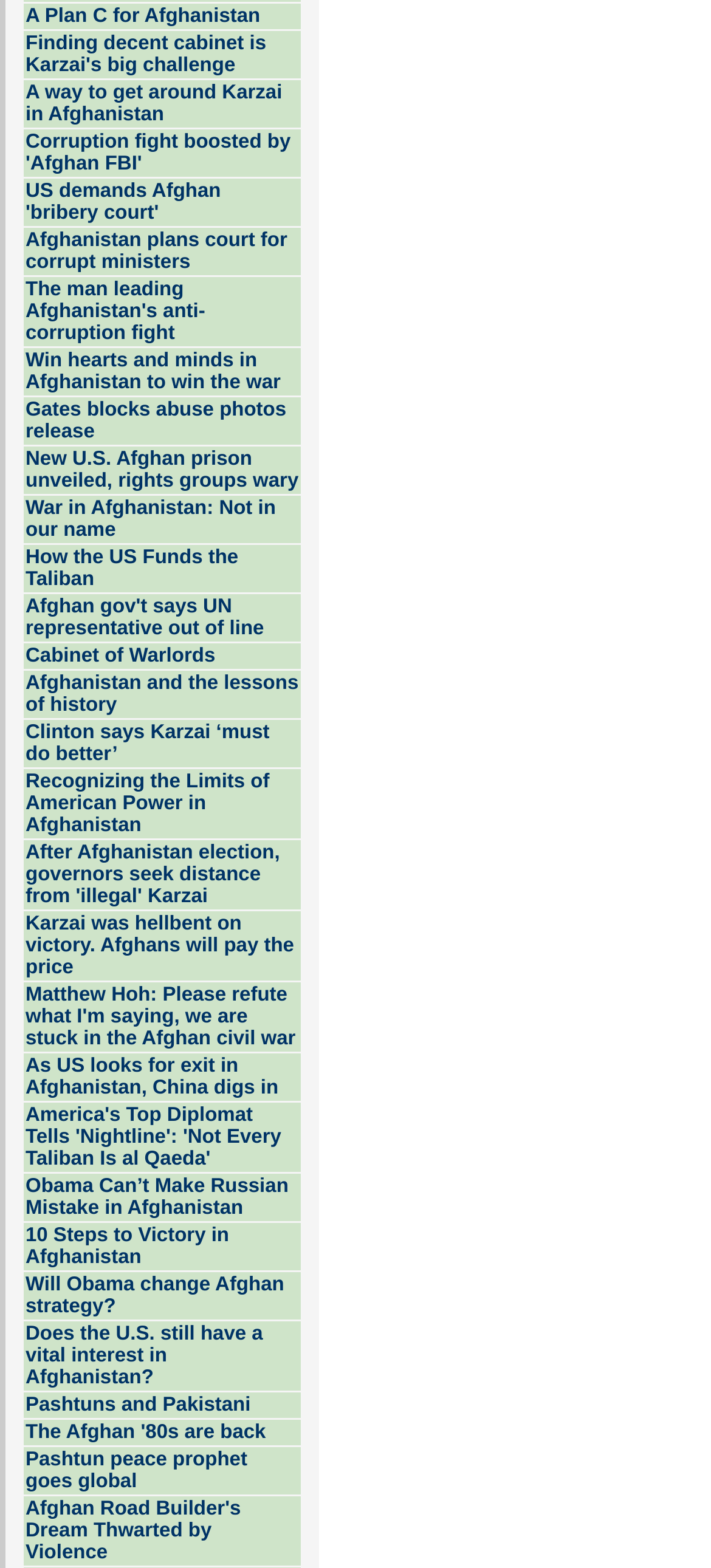Is the article 'Win hearts and minds in Afghanistan to win the war' required reading? Analyze the screenshot and reply with just one word or a short phrase.

No